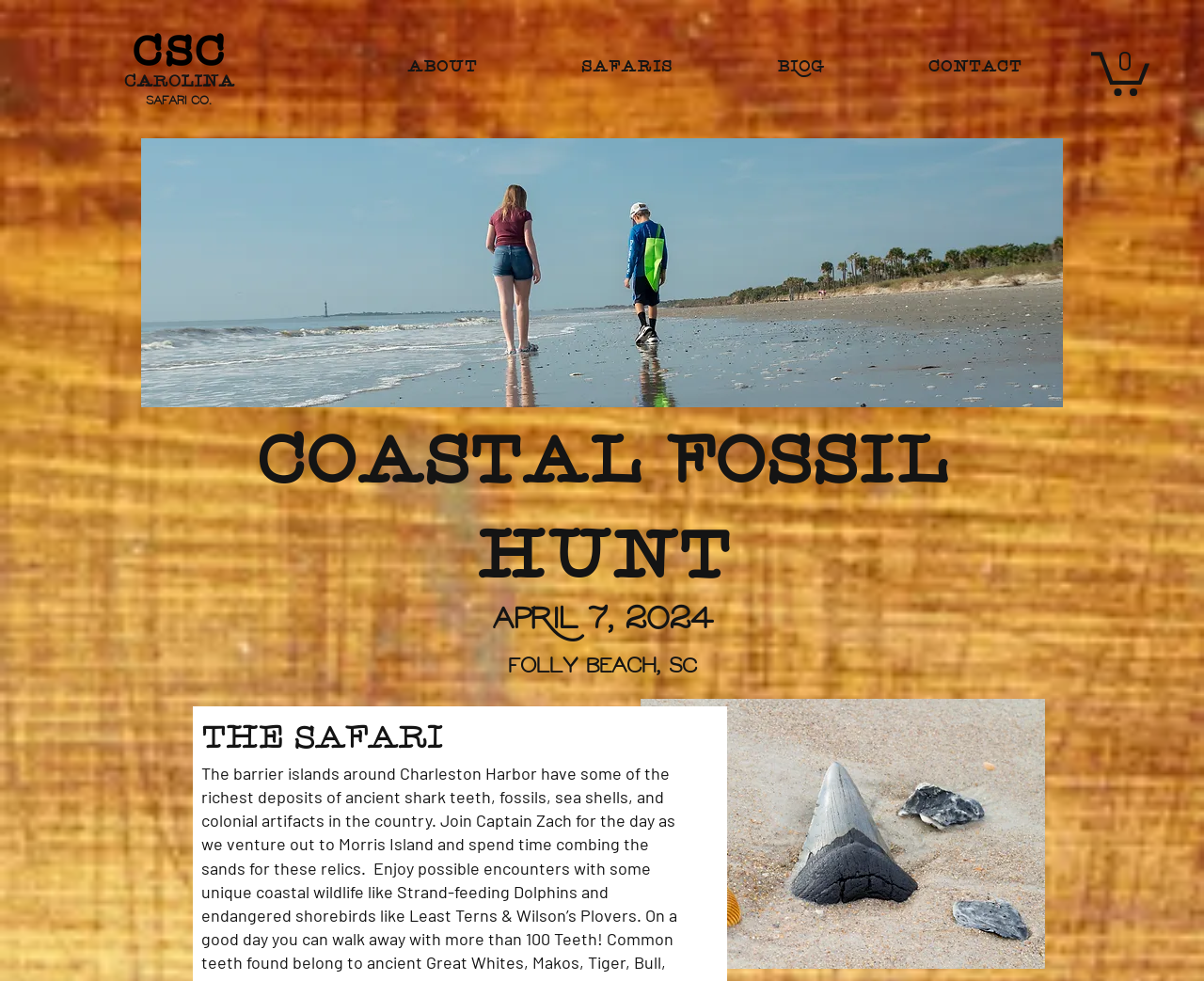Determine the bounding box coordinates of the element that should be clicked to execute the following command: "Read about Coastal Fossil Hunt".

[0.204, 0.426, 0.796, 0.62]